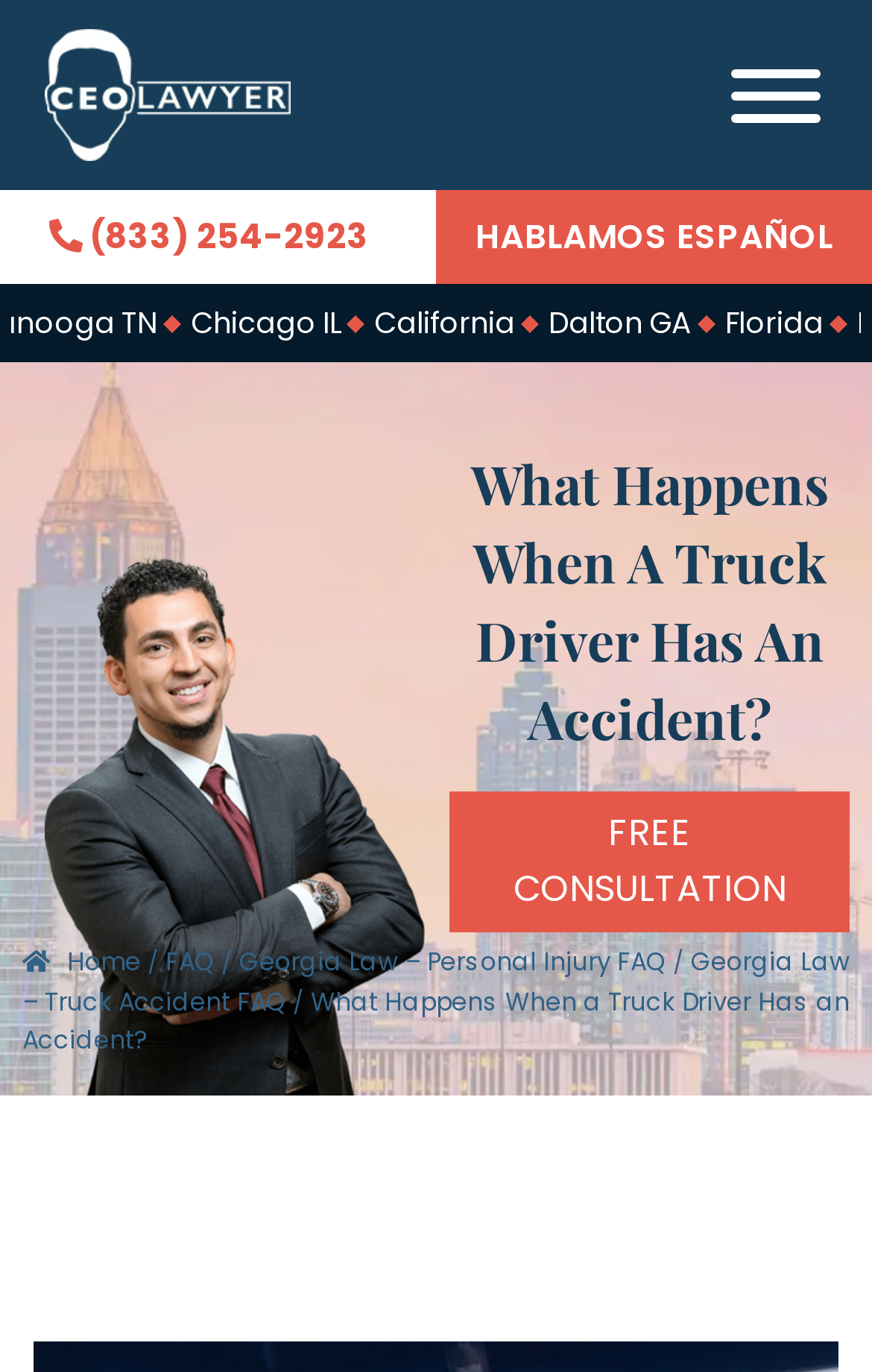Kindly provide the bounding box coordinates of the section you need to click on to fulfill the given instruction: "Click the 'SUBMIT' button".

None